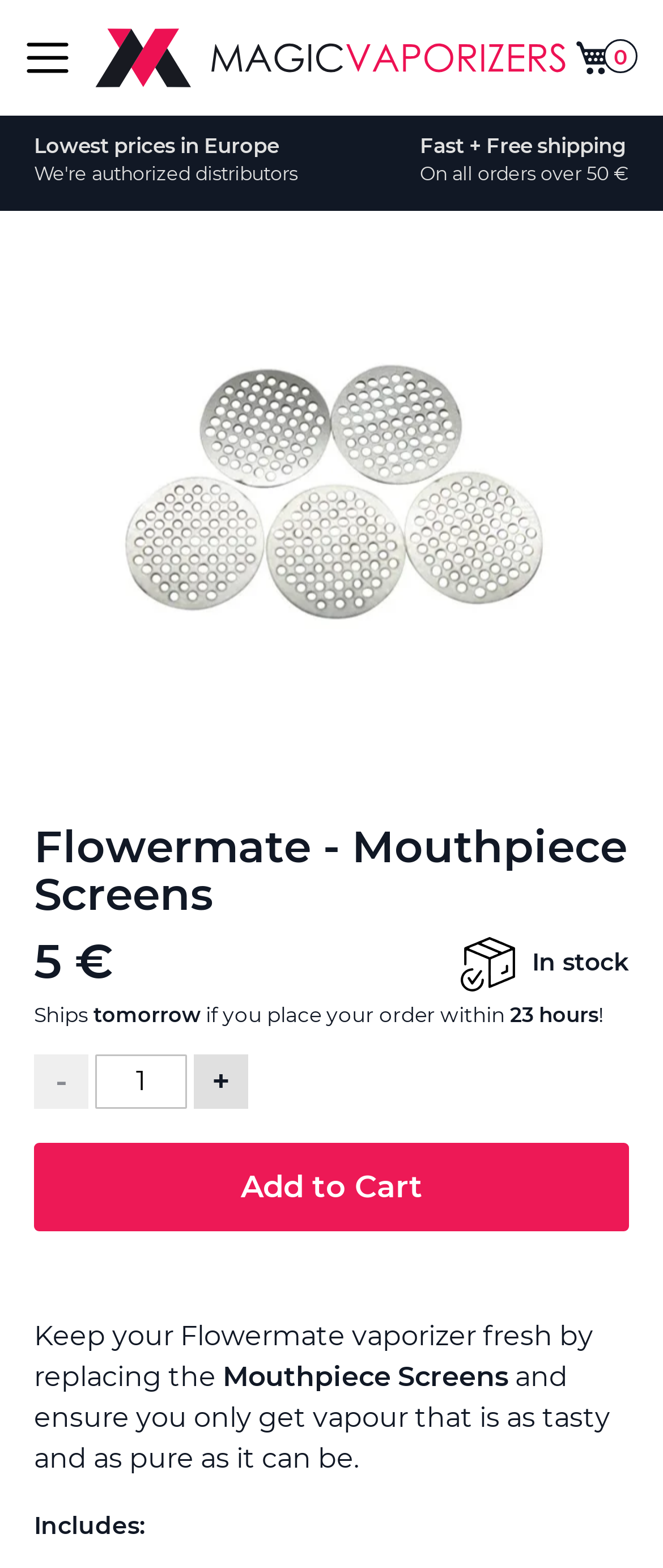What is the shipping policy?
Please answer the question as detailed as possible.

I found the shipping policy by looking at the heading element with the text 'Fast + Free shipping' located at [0.633, 0.085, 0.949, 0.103], and the StaticText element with the text 'On all orders over 50 €' located at [0.633, 0.103, 0.949, 0.118]. These elements together indicate that the website offers free shipping on orders over 50 €.